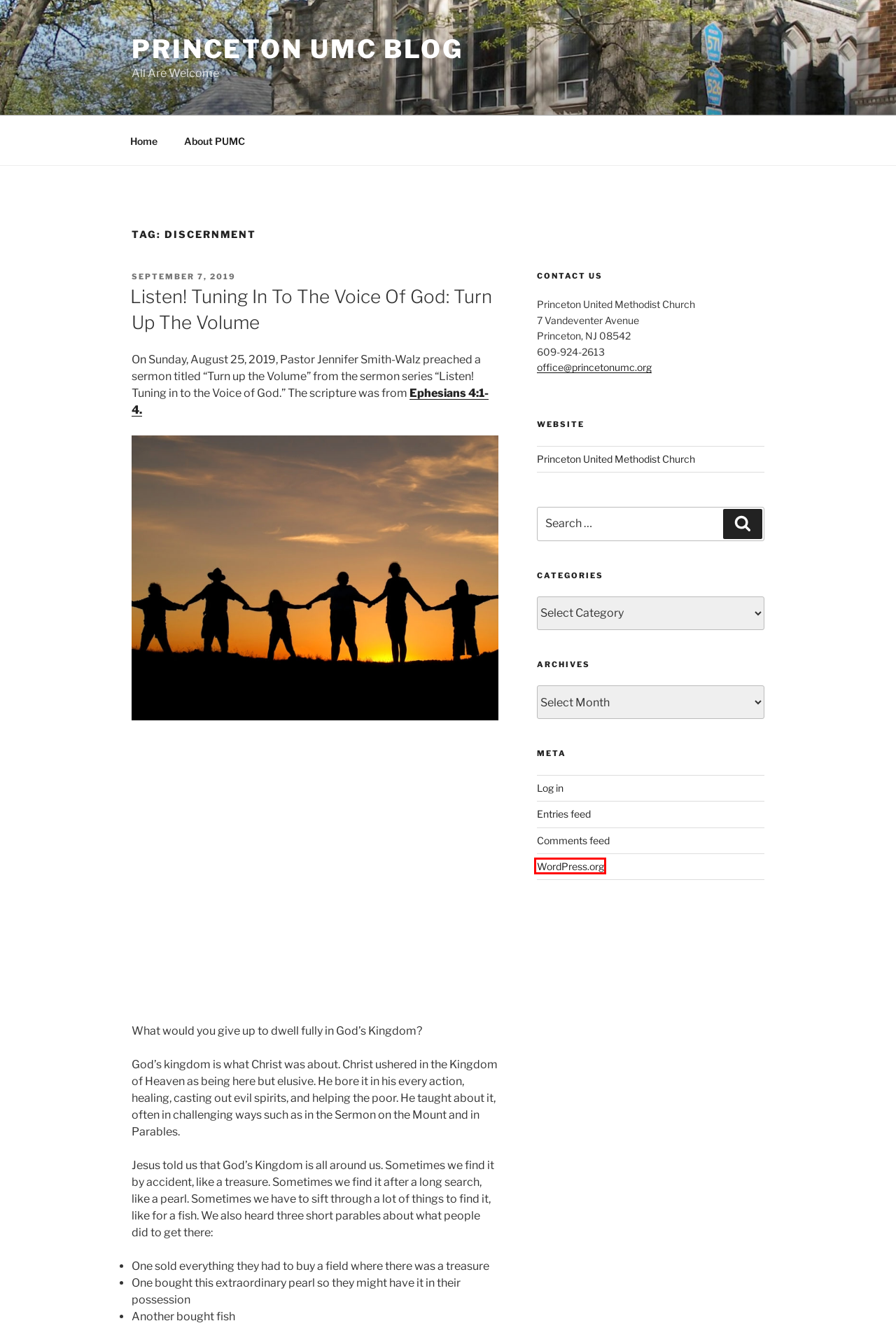Given a screenshot of a webpage with a red rectangle bounding box around a UI element, select the best matching webpage description for the new webpage that appears after clicking the highlighted element. The candidate descriptions are:
A. Listen! Tuning In To The Voice Of God: Turn Up The Volume – Princeton UMC Blog
B. Comments for Princeton UMC Blog
C. Princeton UMC Blog
D. Log In ‹ Princeton UMC Blog — WordPress
E. Princeton UMC Blog – All Are Welcome
F. Ephesians 4:1-4 NIV - Unity and Maturity in the Body of - Bible Gateway
G. About PUMC – Princeton UMC Blog
H. Blog Tool, Publishing Platform, and CMS – WordPress.org

H